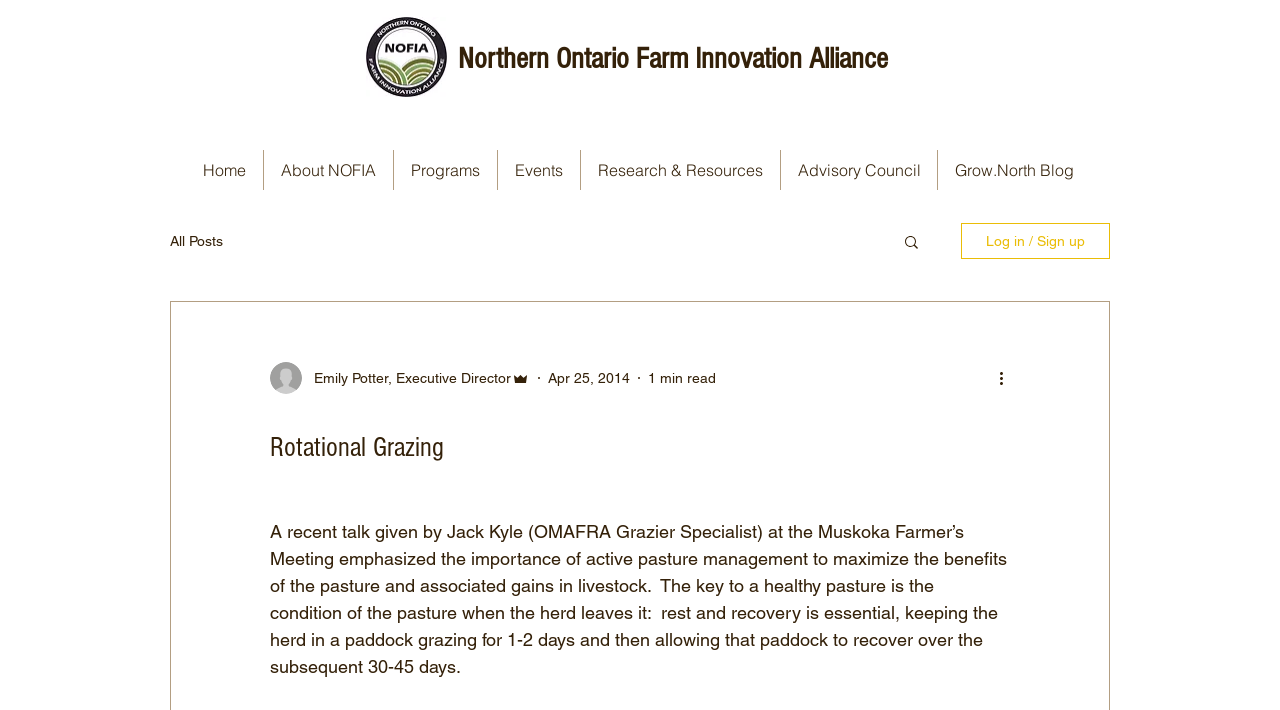Identify the bounding box for the UI element specified in this description: "Northern Ontario Farm Innovation Alliance". The coordinates must be four float numbers between 0 and 1, formatted as [left, top, right, bottom].

[0.358, 0.059, 0.694, 0.107]